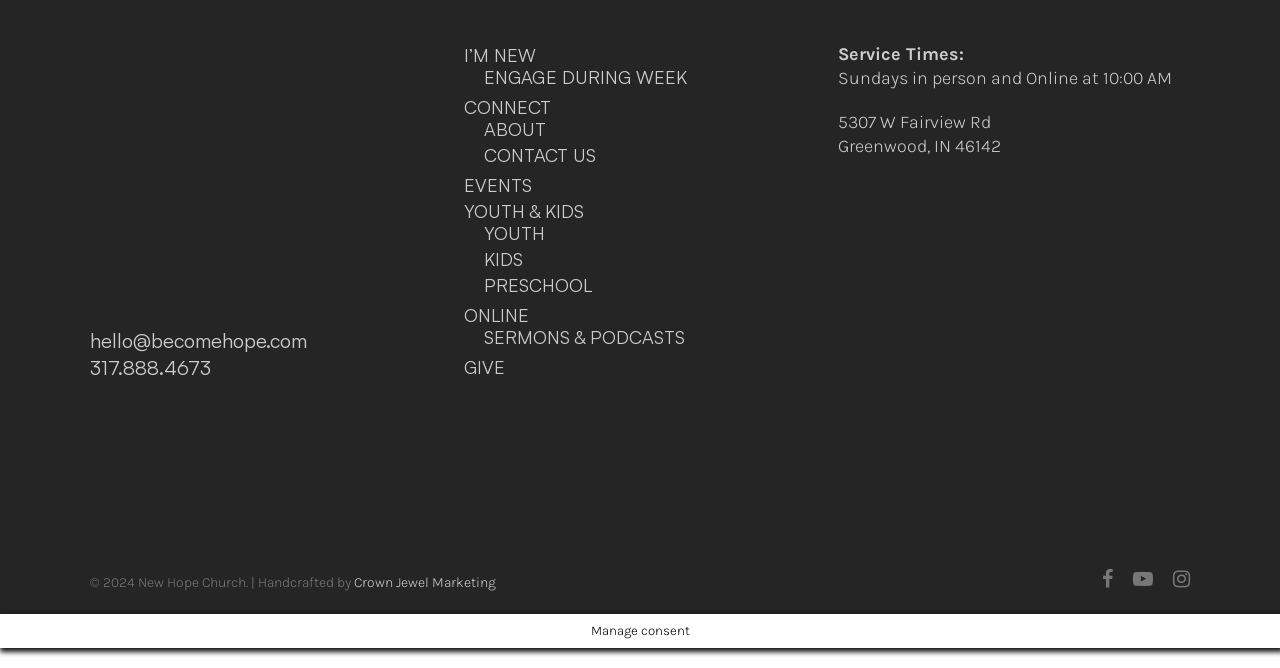Please determine the bounding box coordinates of the section I need to click to accomplish this instruction: "Contact the church via email".

[0.07, 0.491, 0.24, 0.528]